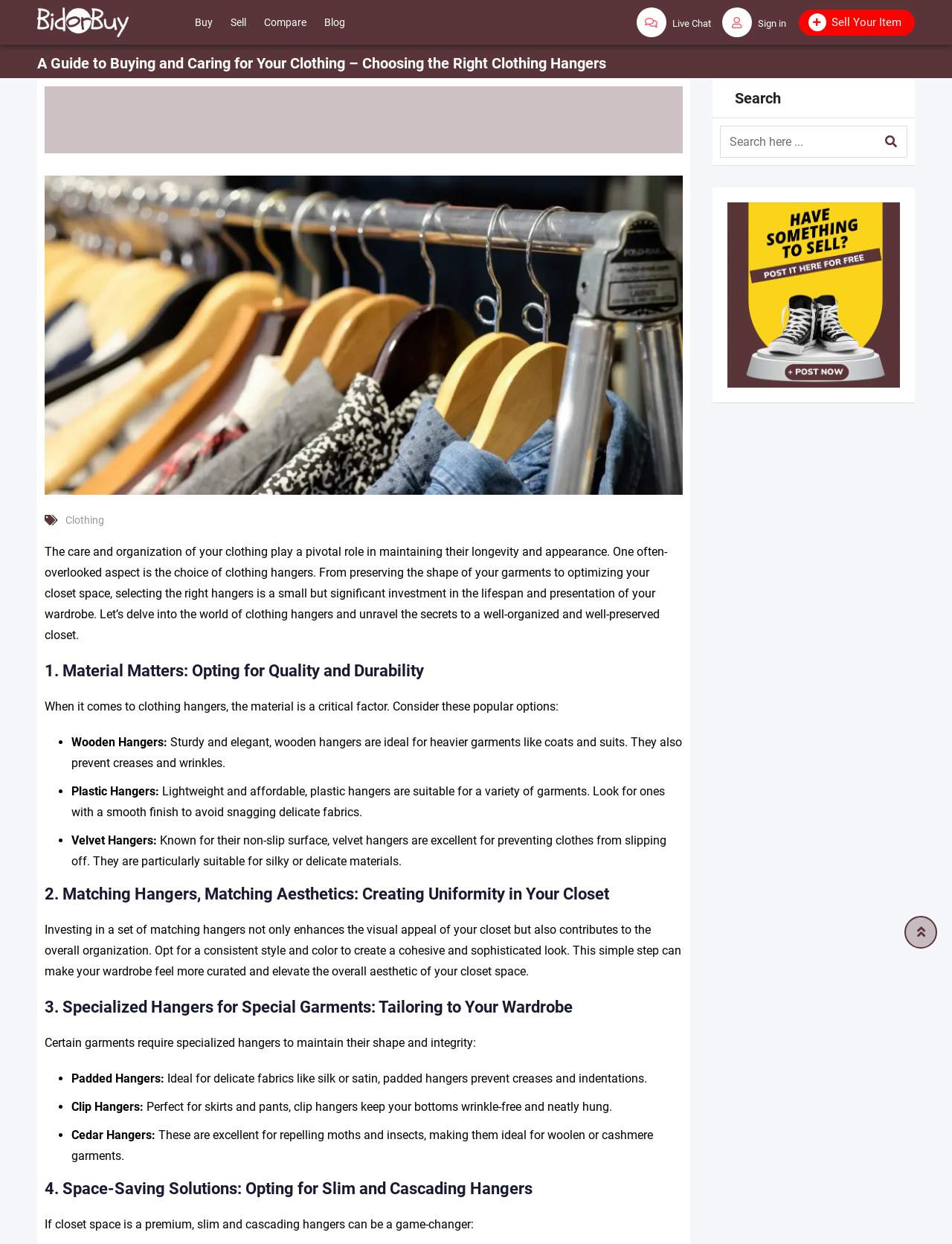Please provide the bounding box coordinates for the UI element as described: "name="s" placeholder="Search here ..."". The coordinates must be four floats between 0 and 1, represented as [left, top, right, bottom].

[0.756, 0.101, 0.92, 0.127]